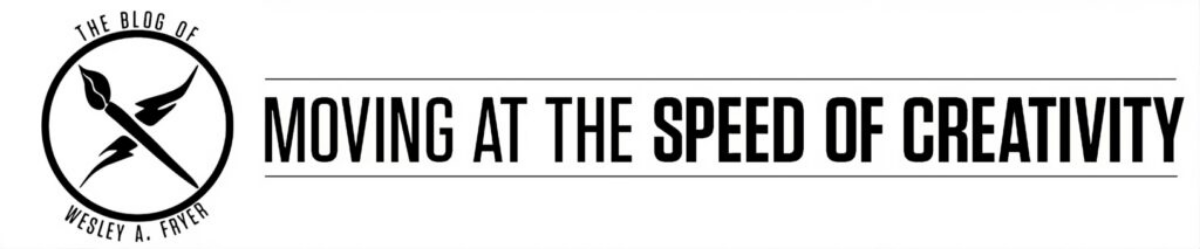Respond to the following query with just one word or a short phrase: 
What is the focus of the blog?

Innovative educational practices and digital literacy